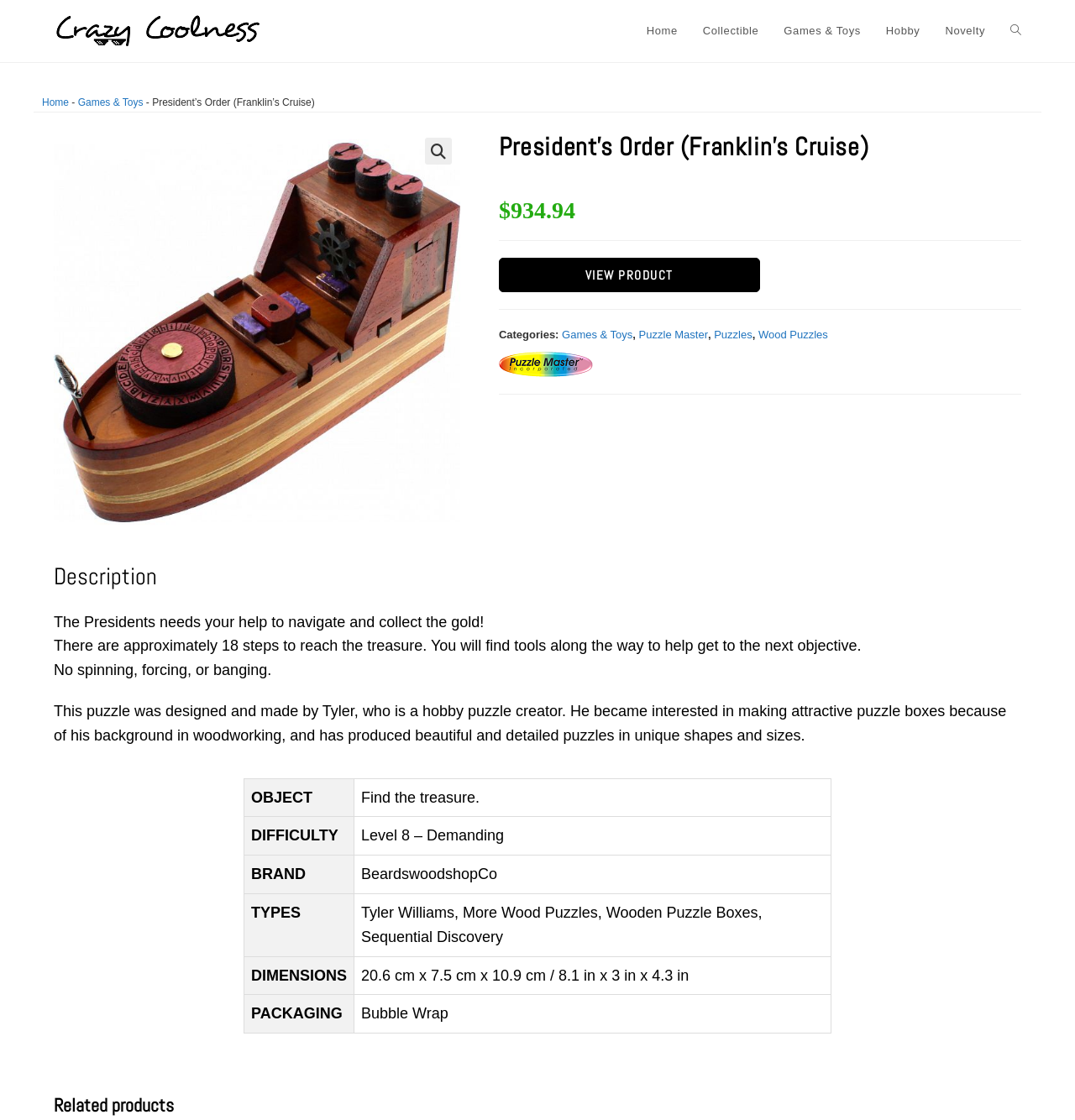Look at the image and give a detailed response to the following question: What is the name of the product?

I found the answer by looking at the heading 'President’s Order (Franklin’s Cruise)' which is located above the product image and description.